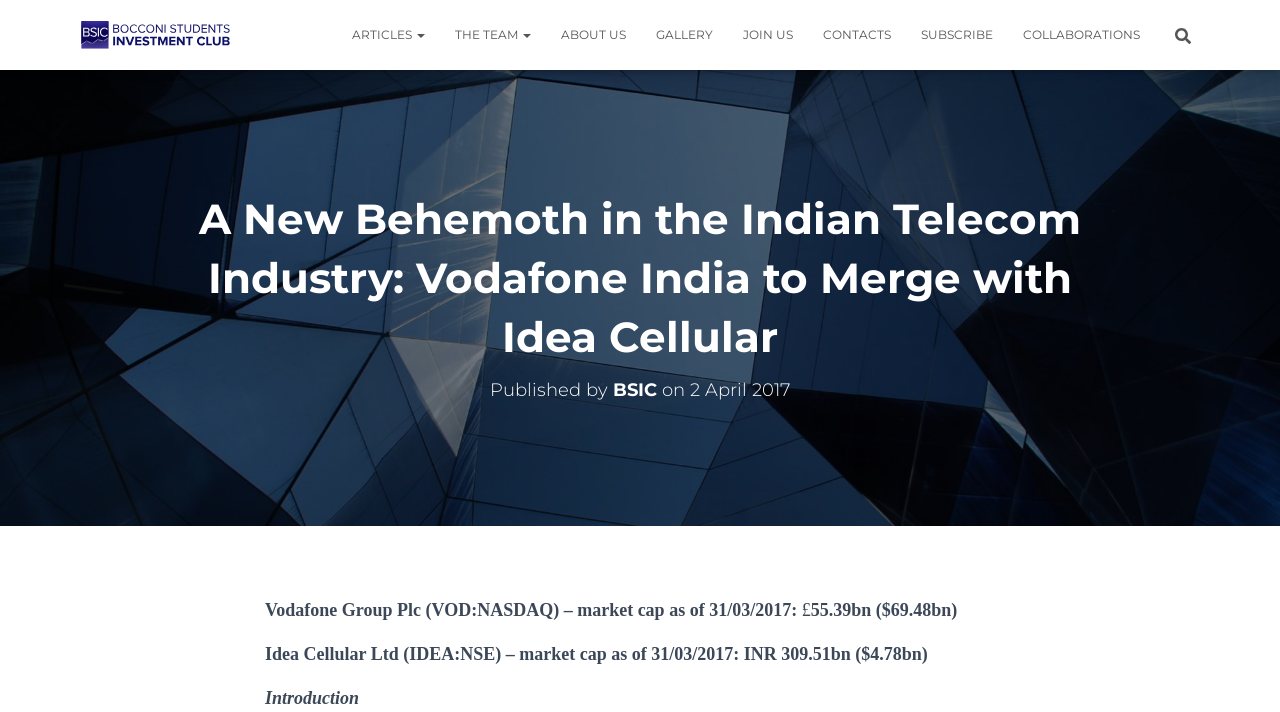Could you find the bounding box coordinates of the clickable area to complete this instruction: "Read the article about Vodafone India to Merge with Idea Cellular"?

[0.131, 0.267, 0.869, 0.515]